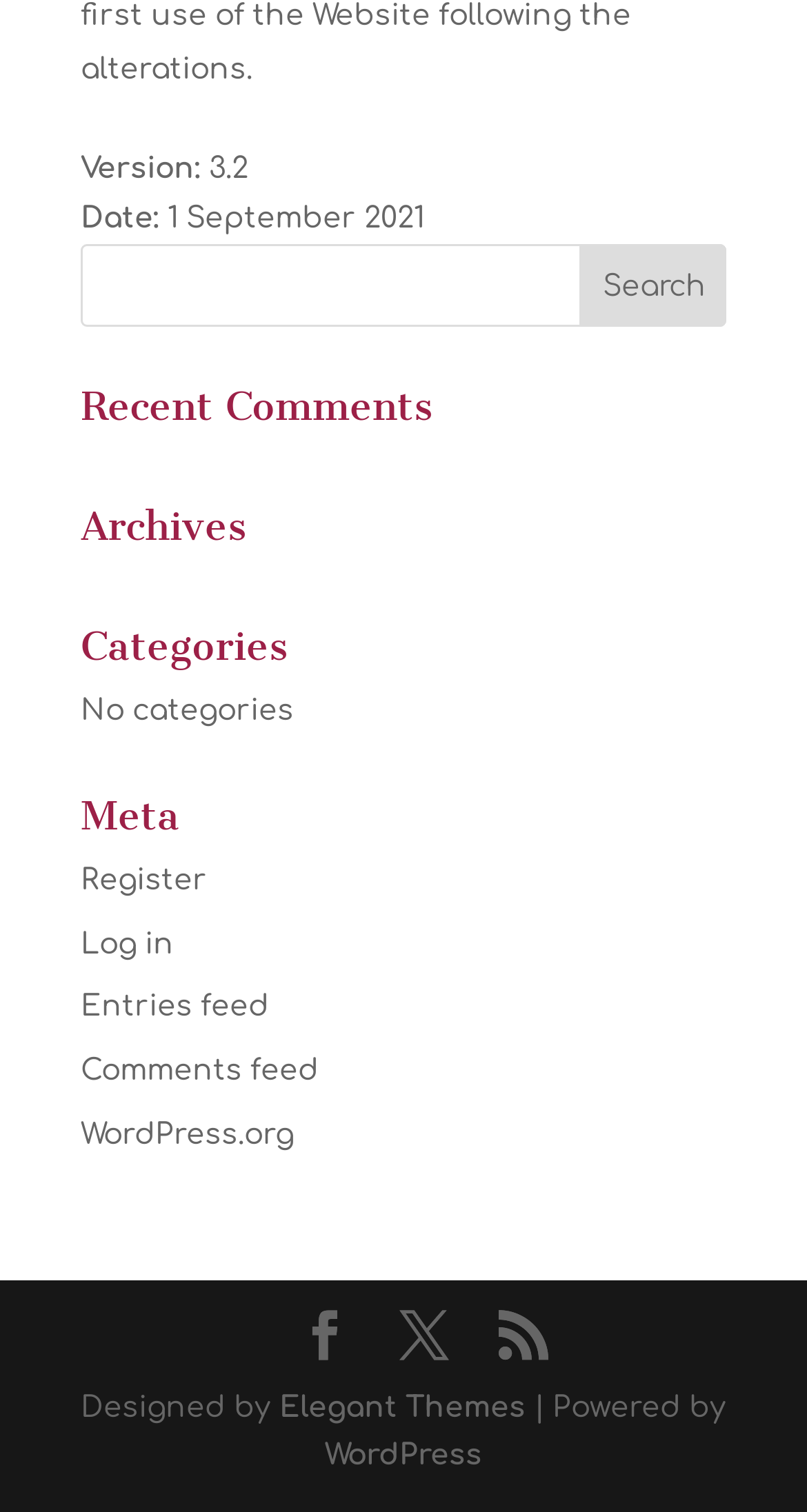What is the name of the theme designer?
Could you give a comprehensive explanation in response to this question?

At the bottom of the webpage, it says 'Designed by Elegant Themes', indicating that the theme designer is Elegant Themes.